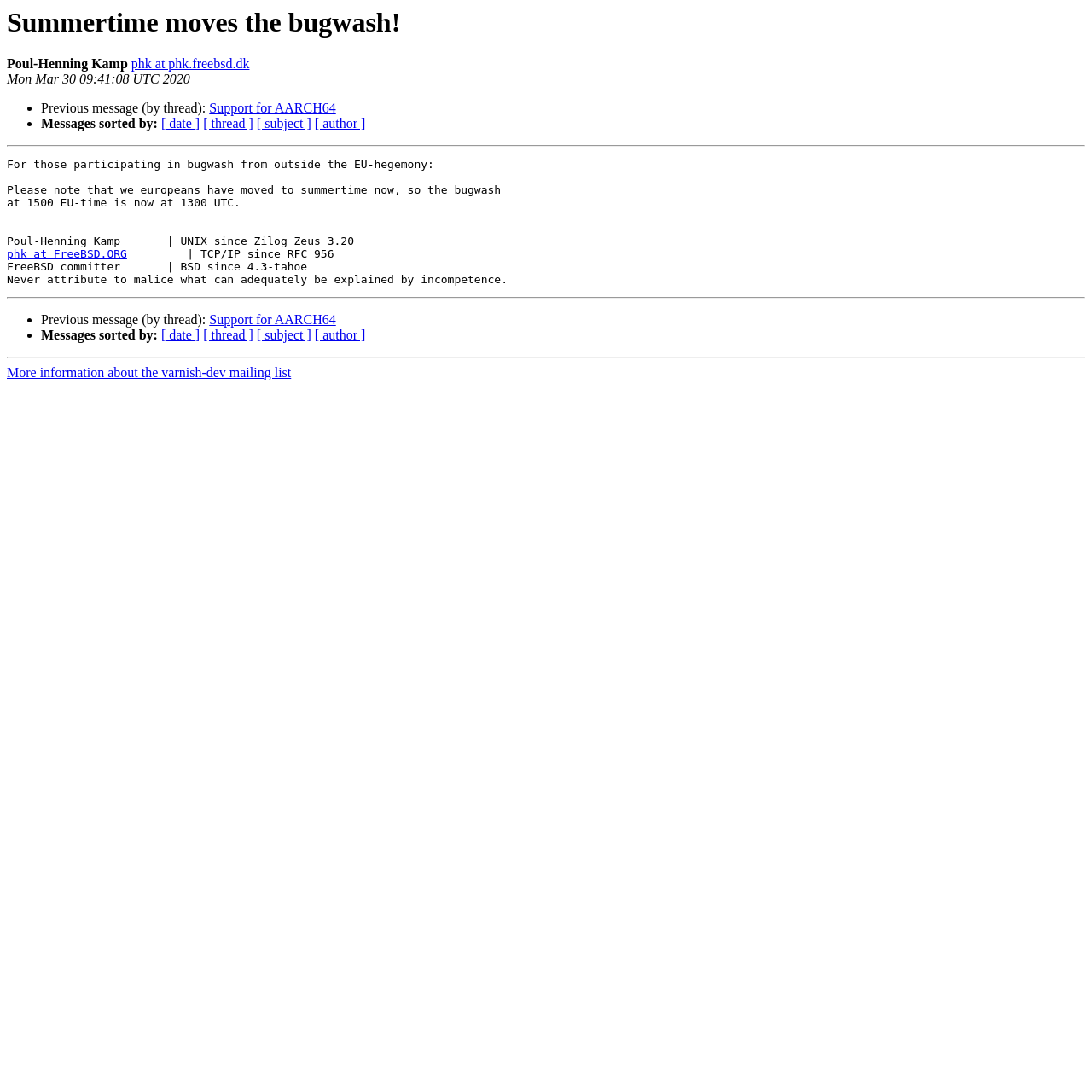Kindly respond to the following question with a single word or a brief phrase: 
What is the topic of the previous message?

Support for AARCH64